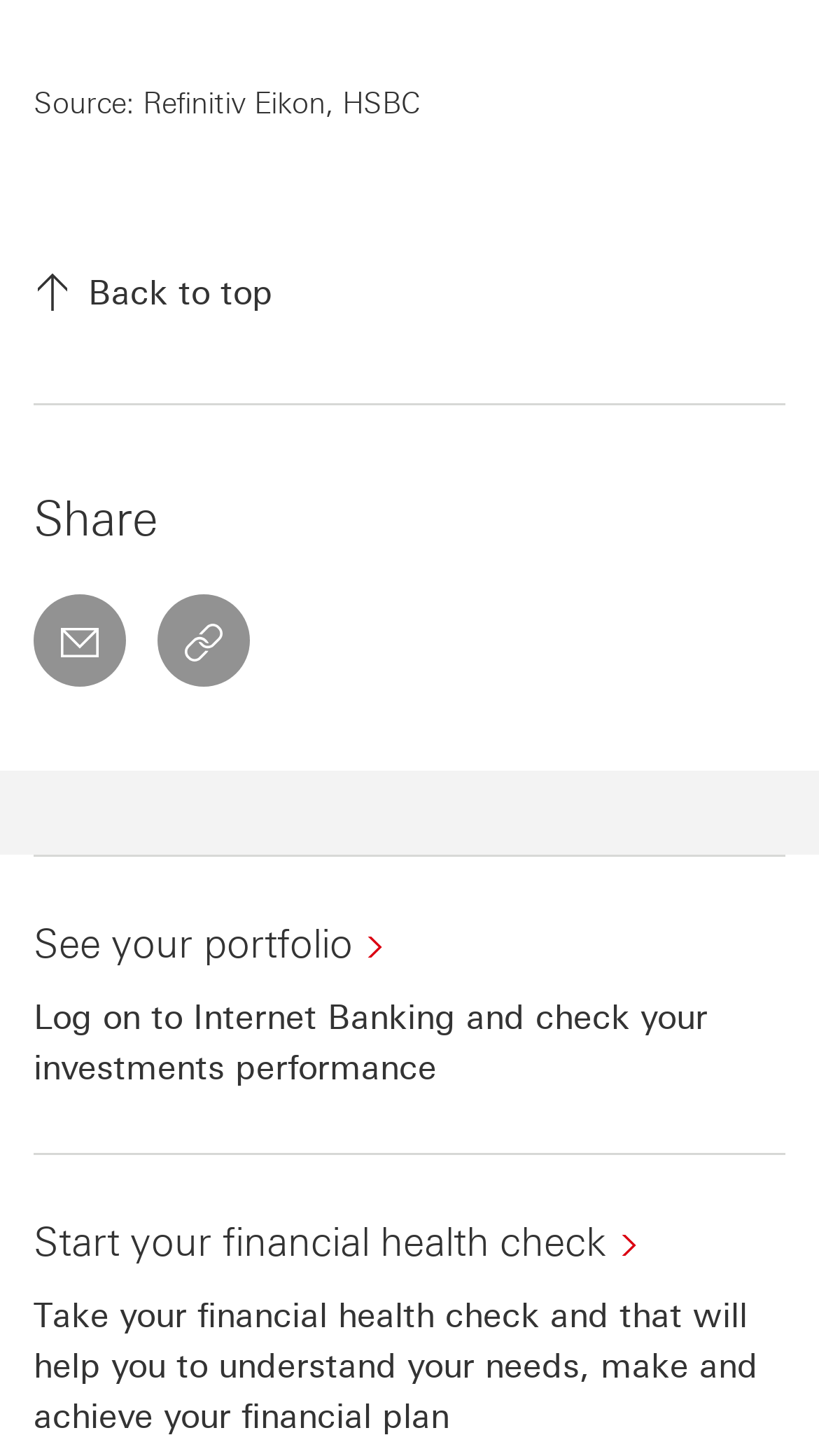Determine the bounding box coordinates in the format (top-left x, top-left y, bottom-right x, bottom-right y). Ensure all values are floating point numbers between 0 and 1. Identify the bounding box of the UI element described by: title="What are Guardian Angels?"

None